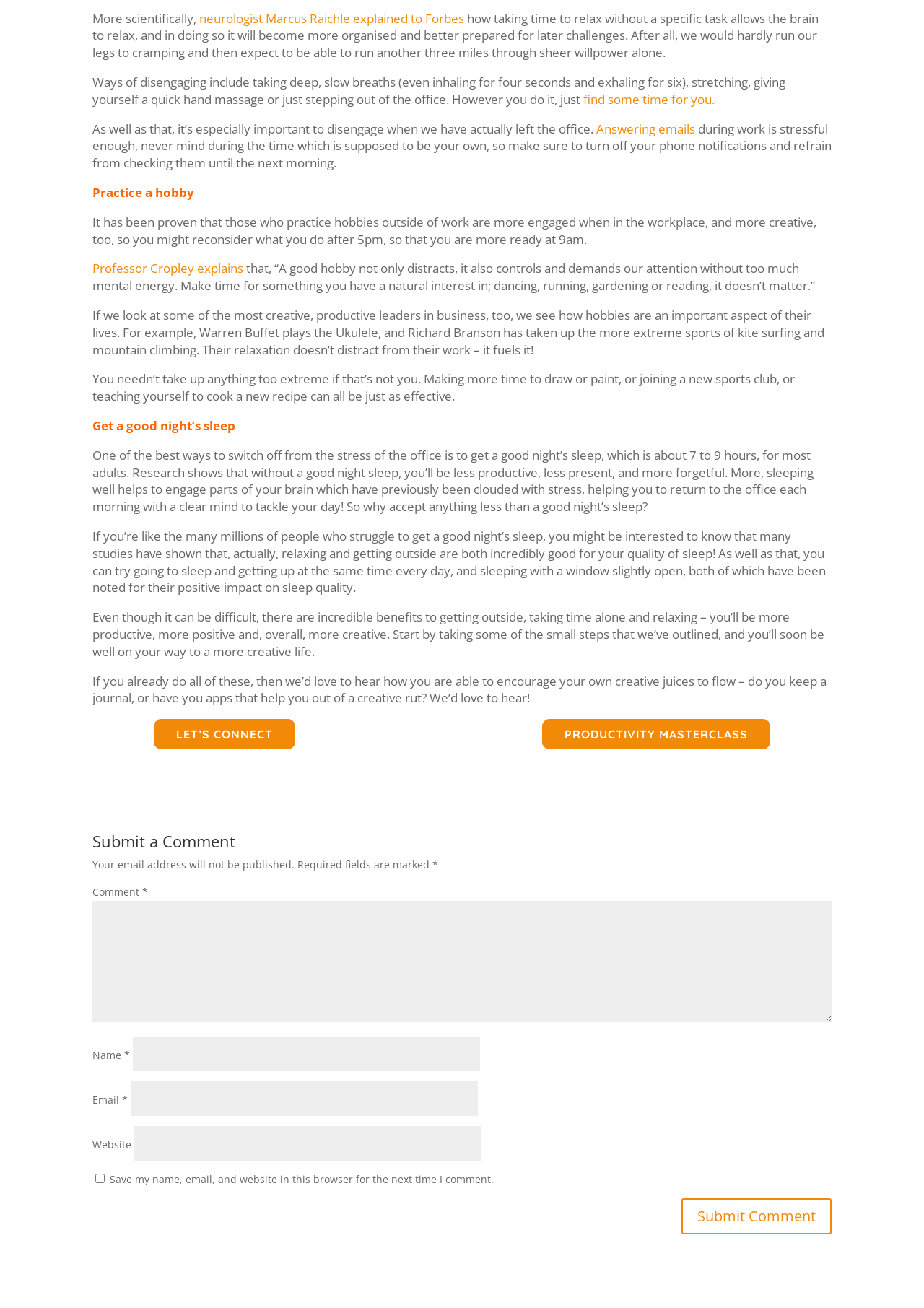Please identify the bounding box coordinates of the region to click in order to complete the task: "click the 'LET'S CONNECT' button". The coordinates must be four float numbers between 0 and 1, specified as [left, top, right, bottom].

[0.167, 0.55, 0.32, 0.573]